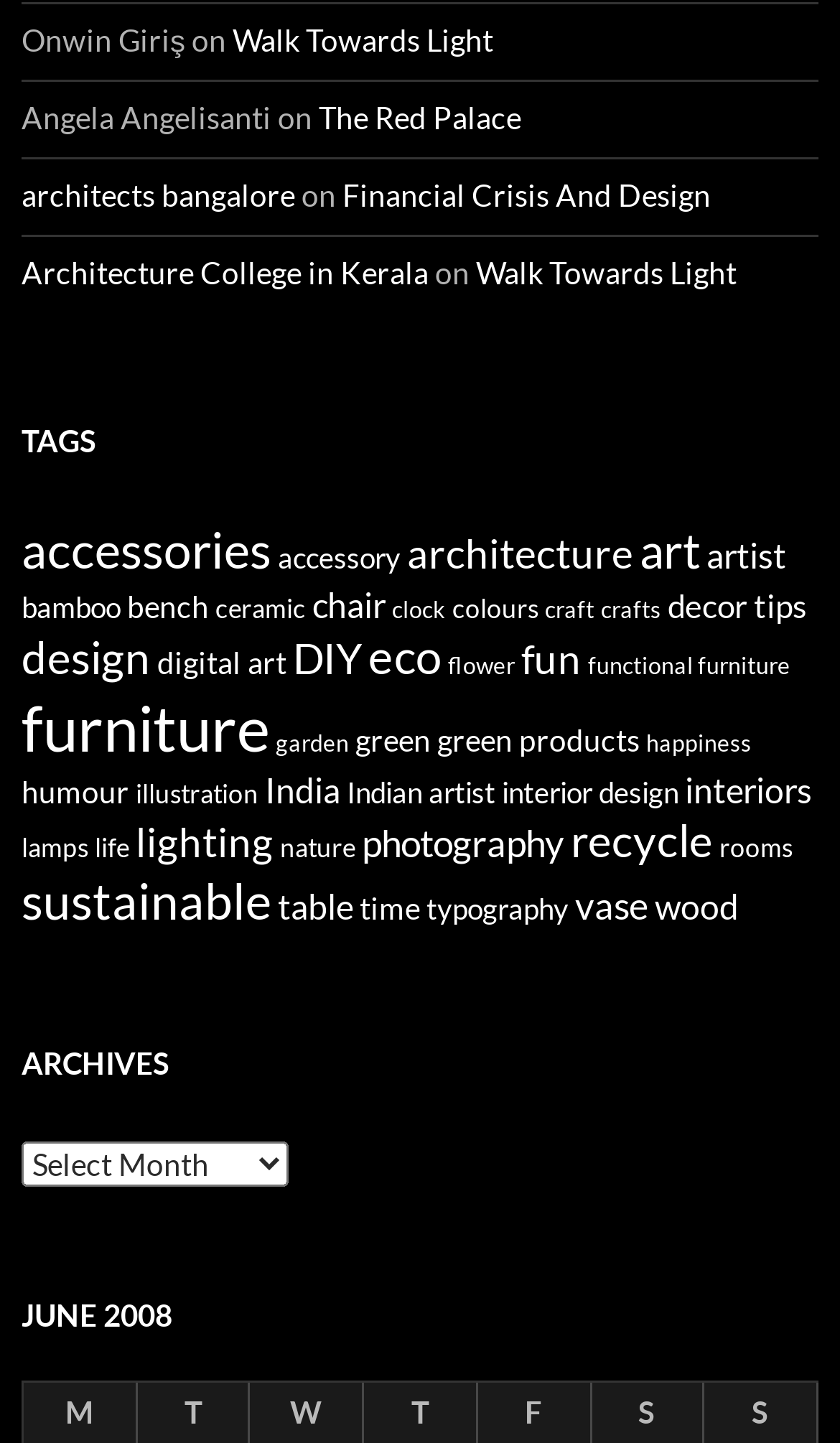Please respond to the question with a concise word or phrase:
What is the name of the person mentioned on the top?

Angela Angelisanti